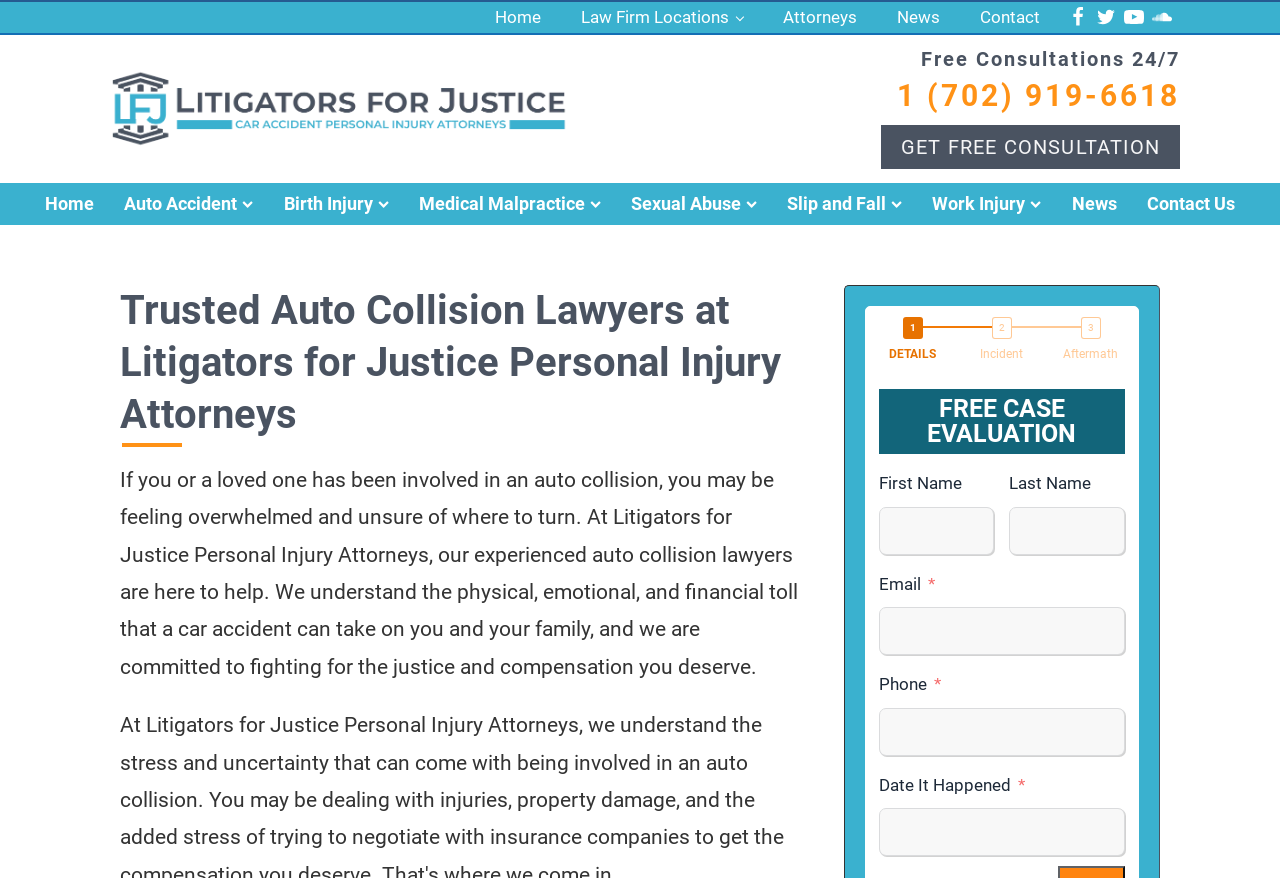What is the name of the law firm?
Provide a detailed answer to the question, using the image to inform your response.

I found the answer by looking at the root element 'Auto Collision Lawyer | Litigators for Justice Personal Injury Attorneys' and the logo image 'Litigators for Justice Logo' which suggests that the law firm's name is Litigators for Justice.